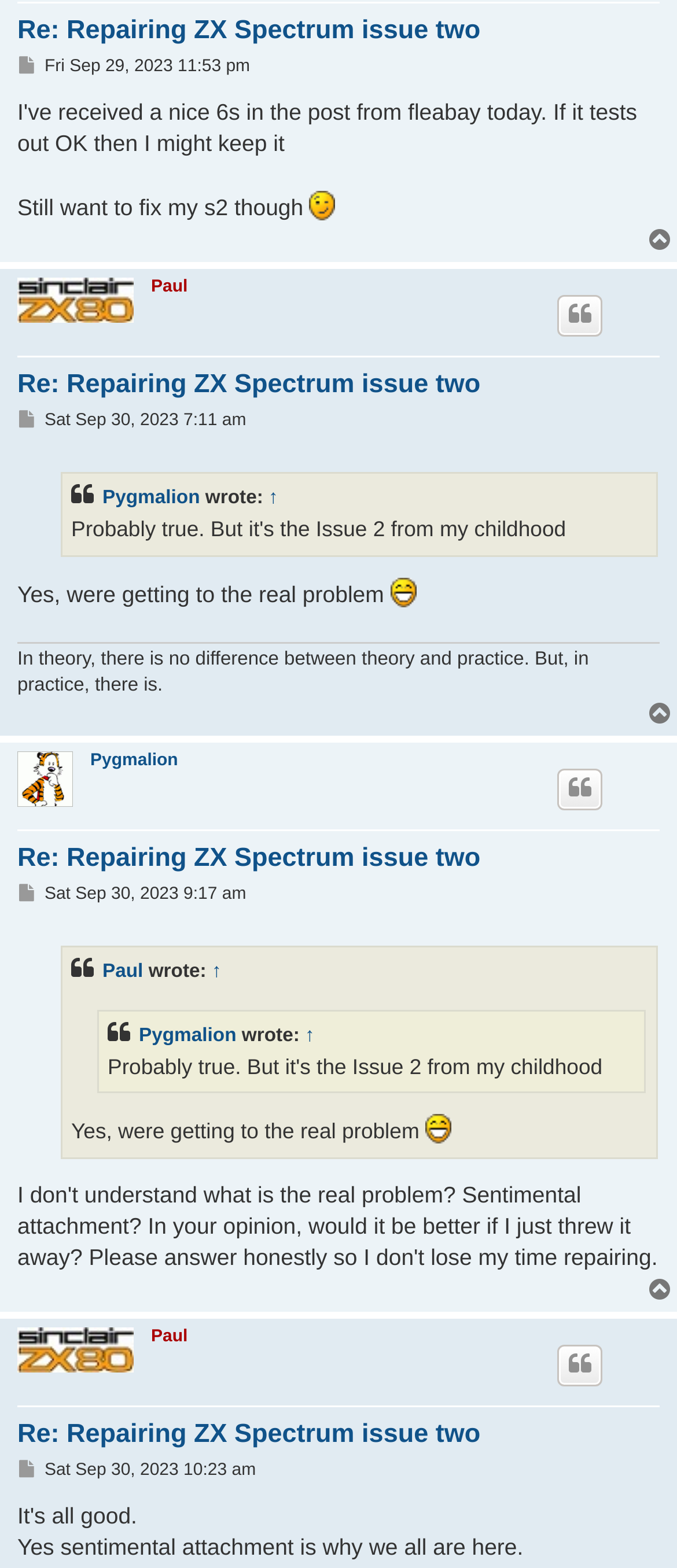Could you please study the image and provide a detailed answer to the question:
What is the topic of the discussion?

The topic of the discussion can be determined by looking at the repeated headings 'Re: Repairing ZX Spectrum issue two' throughout the webpage, which suggests that the conversation is about repairing a ZX Spectrum issue two.